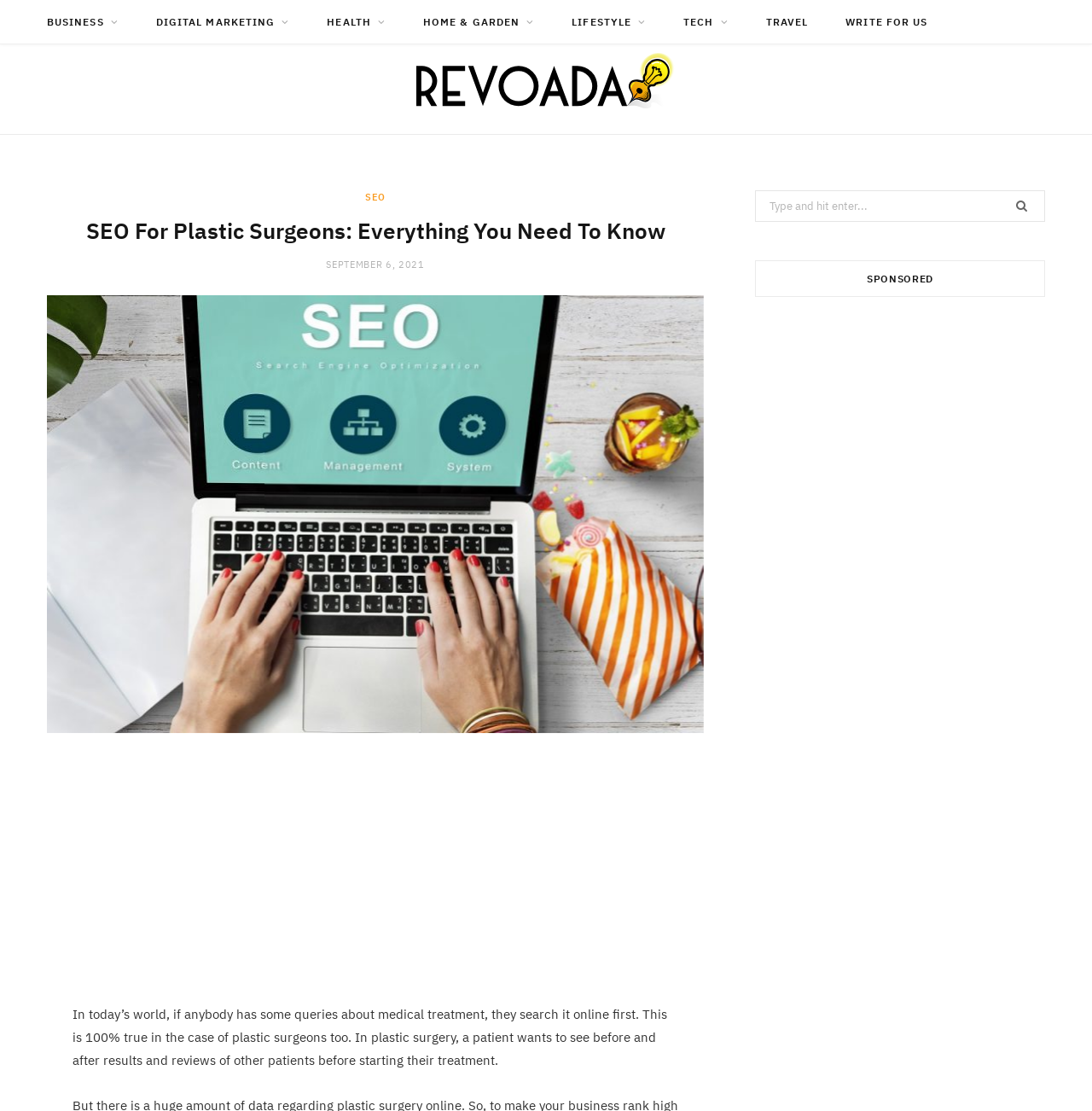How many links are in the top navigation menu? Using the information from the screenshot, answer with a single word or phrase.

7